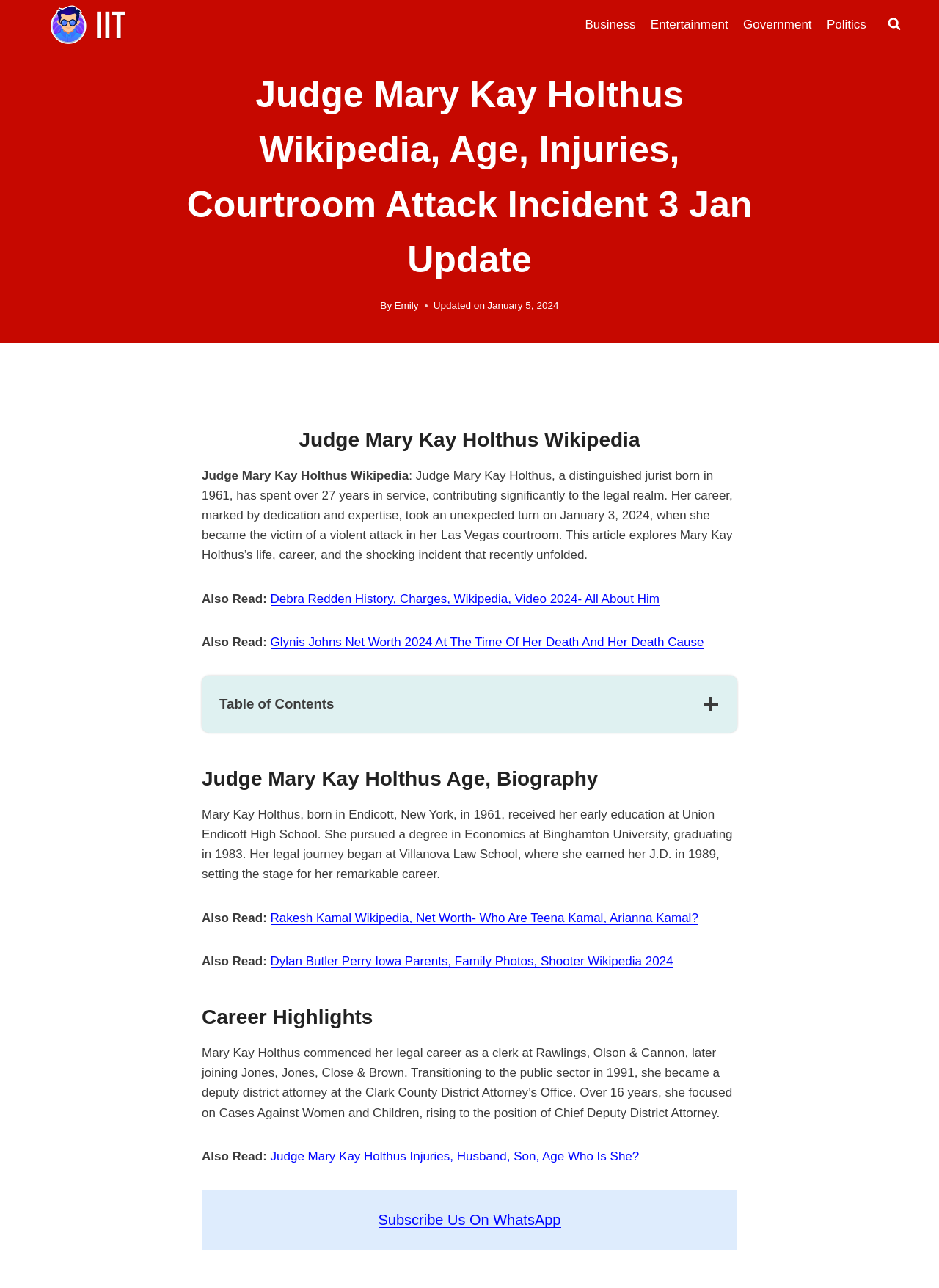Based on the element description: "Search", identify the bounding box coordinates for this UI element. The coordinates must be four float numbers between 0 and 1, listed as [left, top, right, bottom].

[0.938, 0.009, 0.966, 0.029]